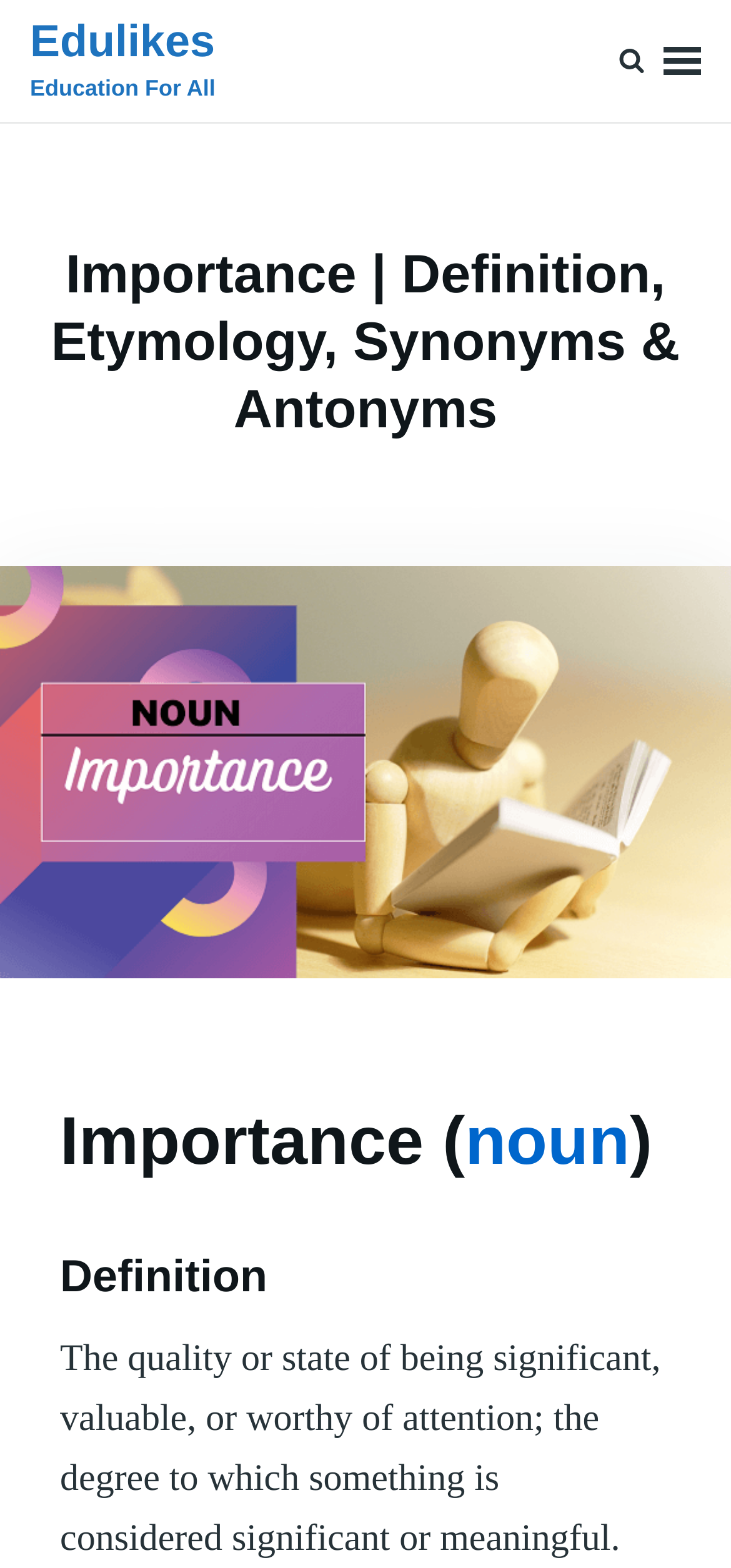Identify the bounding box coordinates for the element you need to click to achieve the following task: "read the definition of importance". Provide the bounding box coordinates as four float numbers between 0 and 1, in the form [left, top, right, bottom].

[0.082, 0.853, 0.904, 0.994]